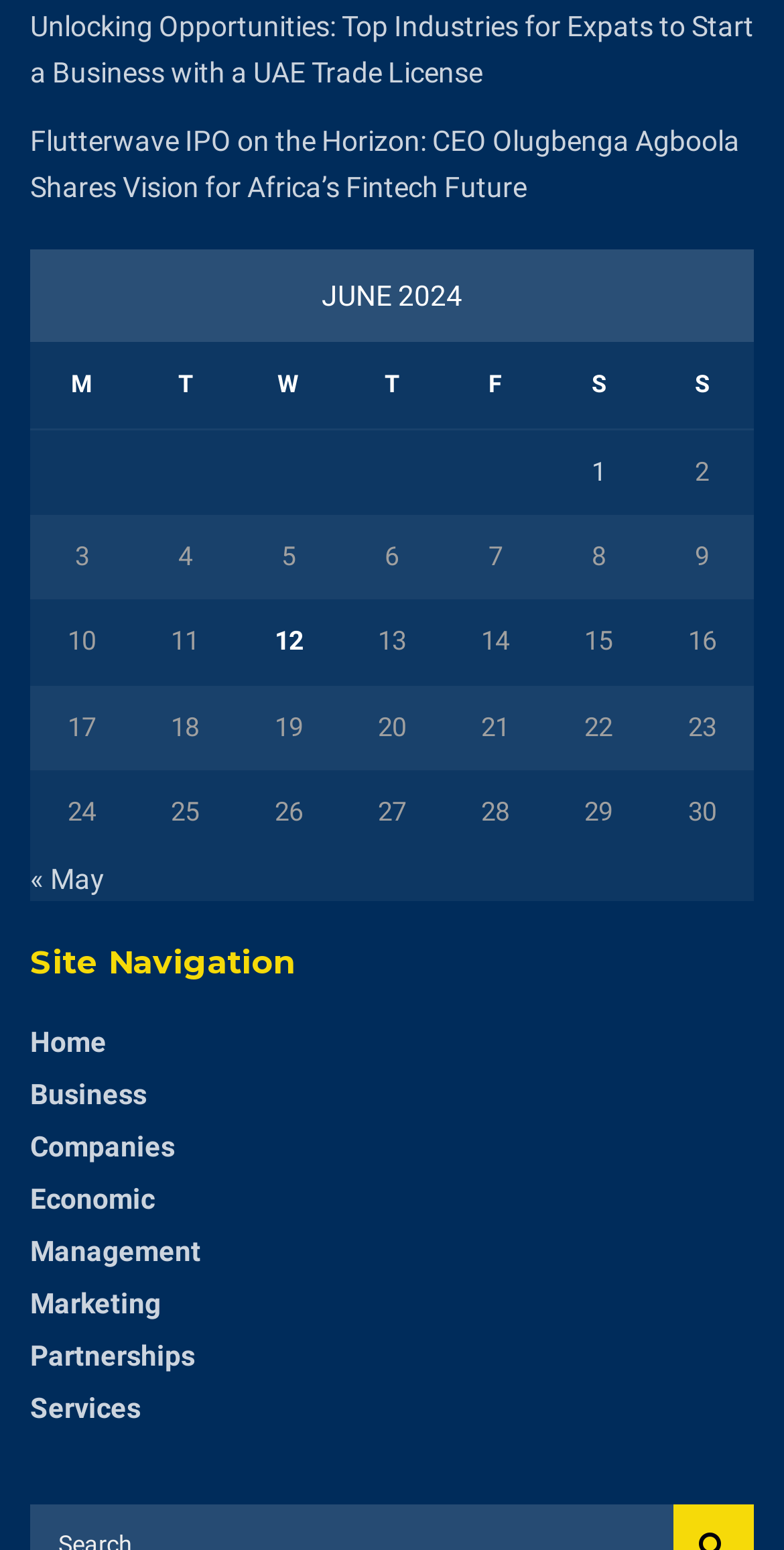Pinpoint the bounding box coordinates of the clickable element to carry out the following instruction: "Go to June 1, 2024 posts."

[0.698, 0.29, 0.83, 0.319]